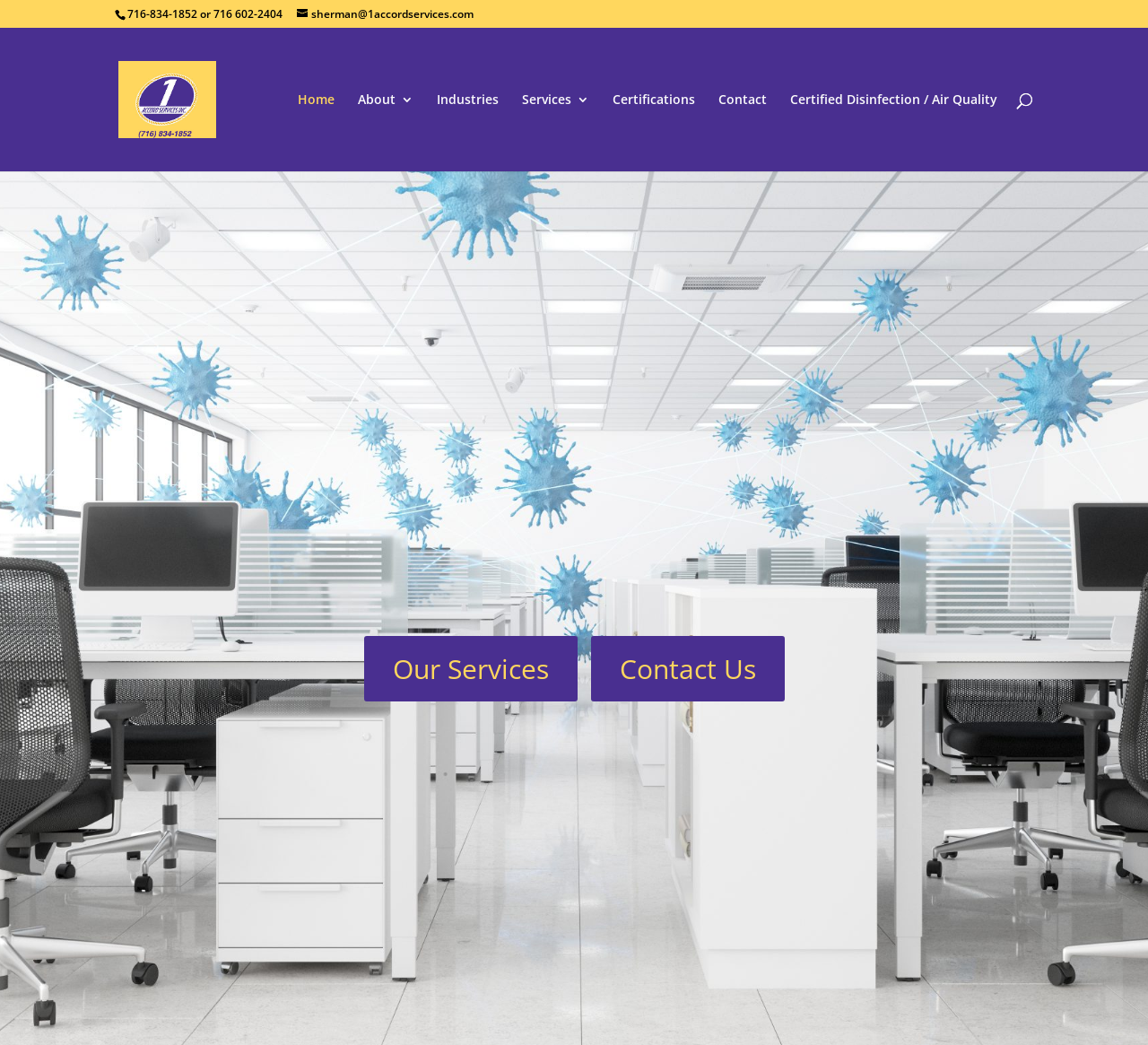Answer this question using a single word or a brief phrase:
What is the text on the image?

1 Accord Services, Inc.